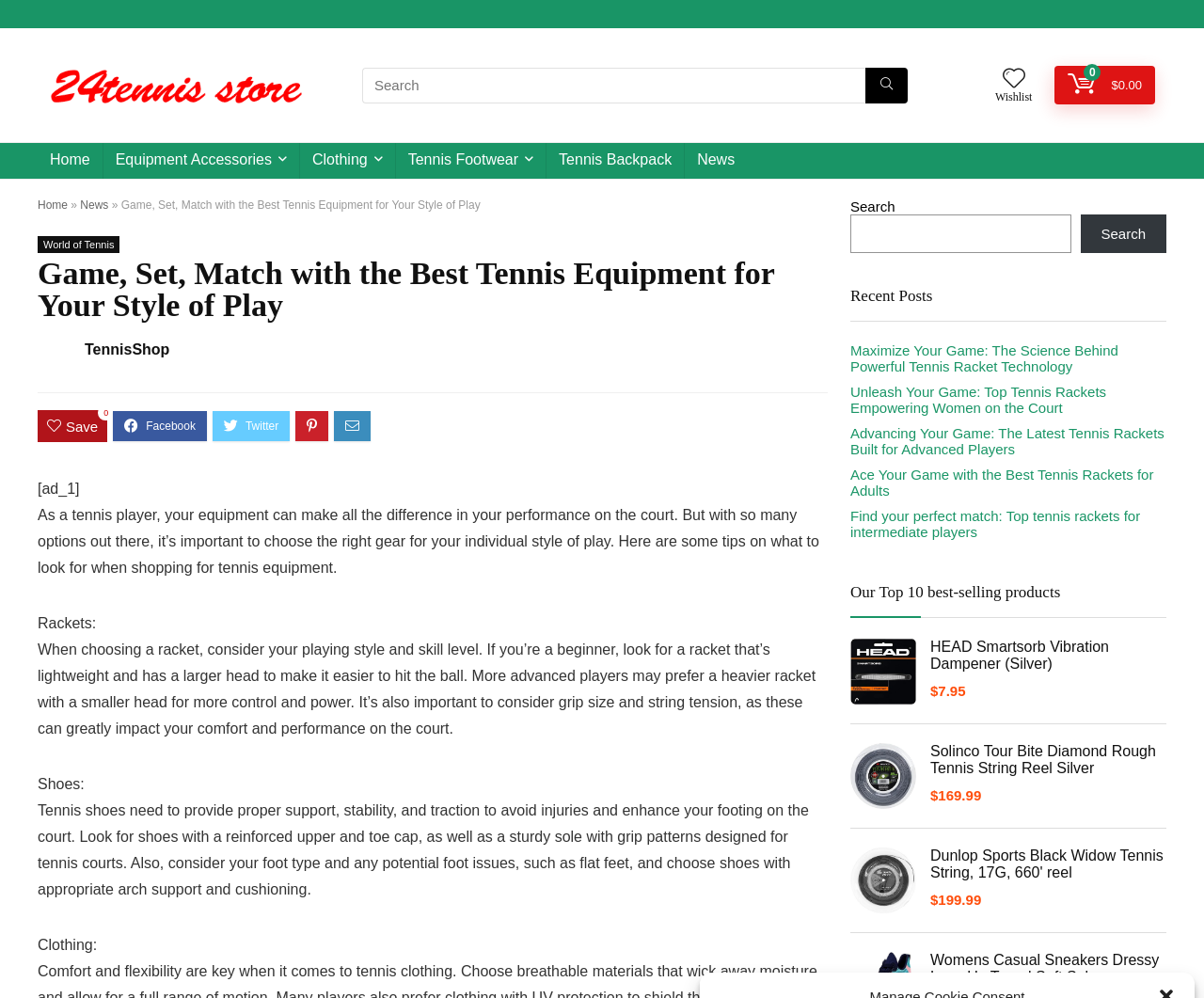Select the bounding box coordinates of the element I need to click to carry out the following instruction: "check the Resume".

None